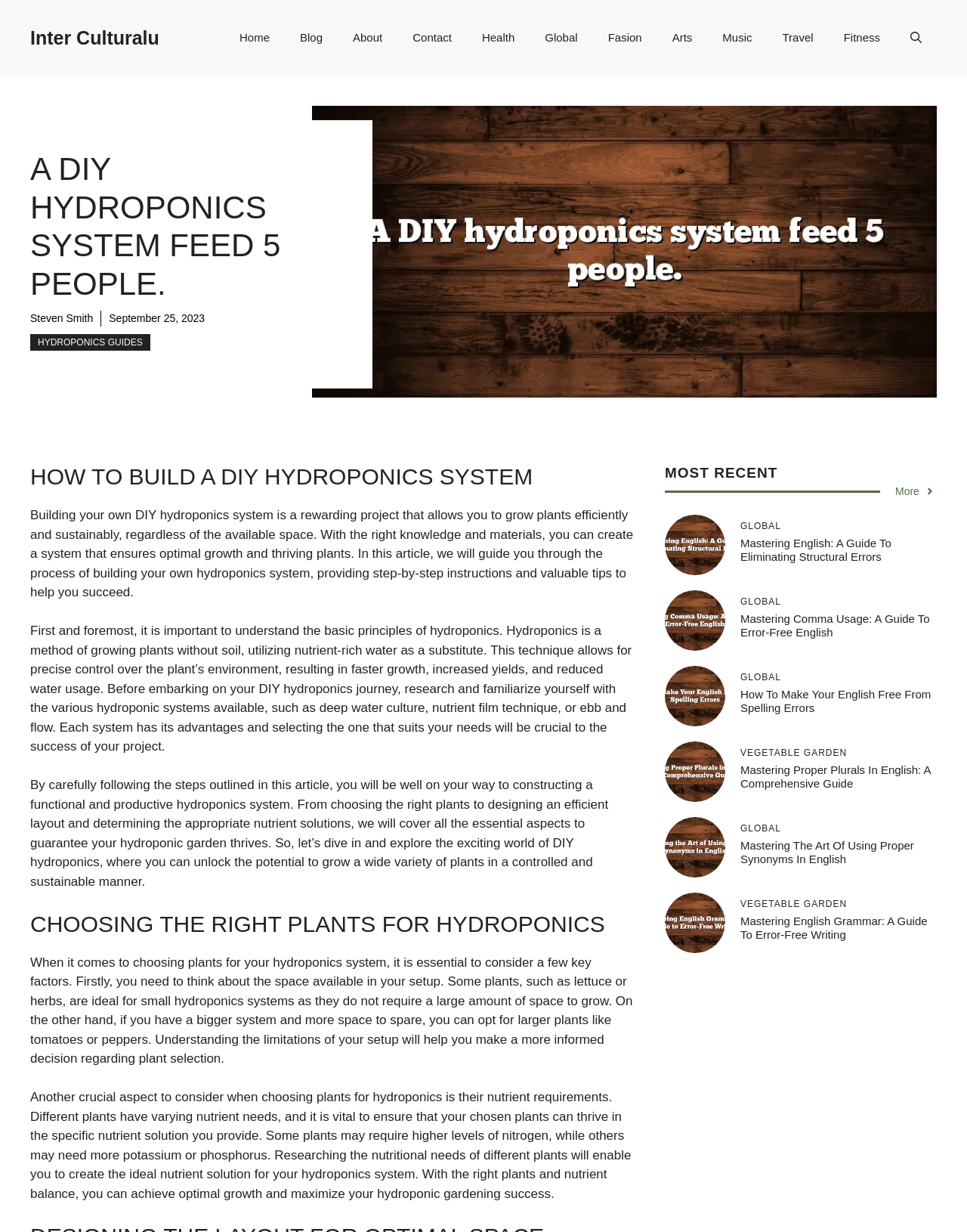Create a detailed narrative describing the layout and content of the webpage.

This webpage is about a DIY hydroponics system that can feed 5 people. At the top, there is a banner with the site's name, "Inter Culturalu", and a navigation menu with links to various sections such as "Home", "Blog", "About", "Contact", and more.

Below the navigation menu, there is a heading that reads "A DIY HYDROPONICS SYSTEM FEED 5 PEOPLE." Next to it, there is a link to the author, "Steven Smith", and a timestamp indicating when the article was published.

The main content of the webpage is divided into sections. The first section has a heading "HOW TO BUILD A DIY HYDROPONICS SYSTEM" and provides an introduction to building a DIY hydroponics system. The text explains the benefits of hydroponics and the importance of understanding the basic principles of hydroponics before starting a DIY project.

The next section has a heading "CHOOSING THE RIGHT PLANTS FOR HYDROPONICS" and discusses the factors to consider when selecting plants for a hydroponics system, such as space availability and nutrient requirements.

The webpage also features a section with the heading "MOST RECENT" that displays a list of recent articles or posts. Each article has a link, a heading, and an image. The articles appear to be related to language learning and grammar, with titles such as "Mastering English: A Guide to Eliminating Structural Errors" and "How to Make Your English Free from Spelling Errors".

Overall, the webpage provides a comprehensive guide to building a DIY hydroponics system, including choosing the right plants and understanding the basics of hydroponics. It also features a section with recent articles on language learning and grammar.